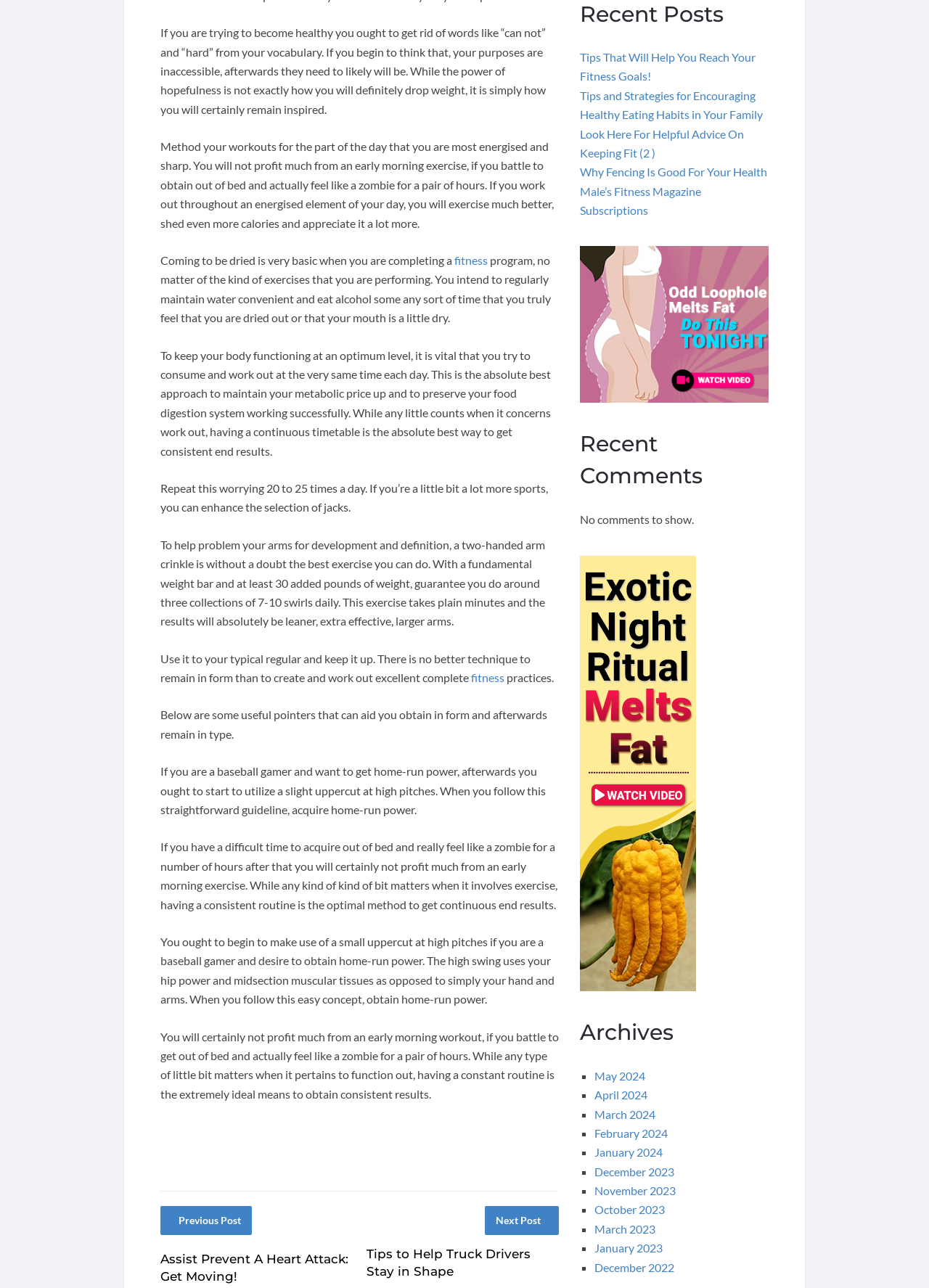Bounding box coordinates should be provided in the format (top-left x, top-left y, bottom-right x, bottom-right y) with all values between 0 and 1. Identify the bounding box for this UI element: fitness

[0.489, 0.197, 0.525, 0.207]